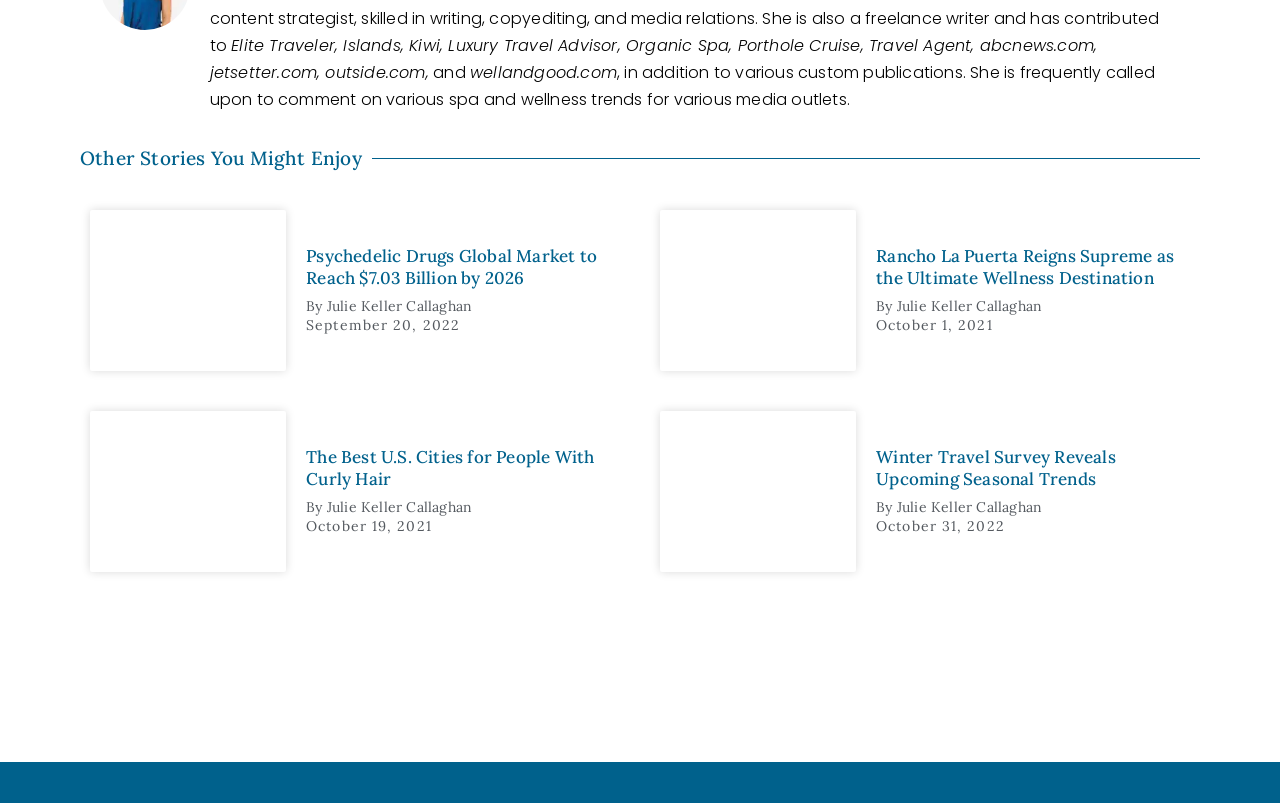What is the date of the article with the heading 'Winter Travel Survey Reveals Upcoming Seasonal Trends'?
Provide a detailed answer to the question using information from the image.

The date of the article can be determined by looking at the link text, which mentions 'October 31, 2022'.